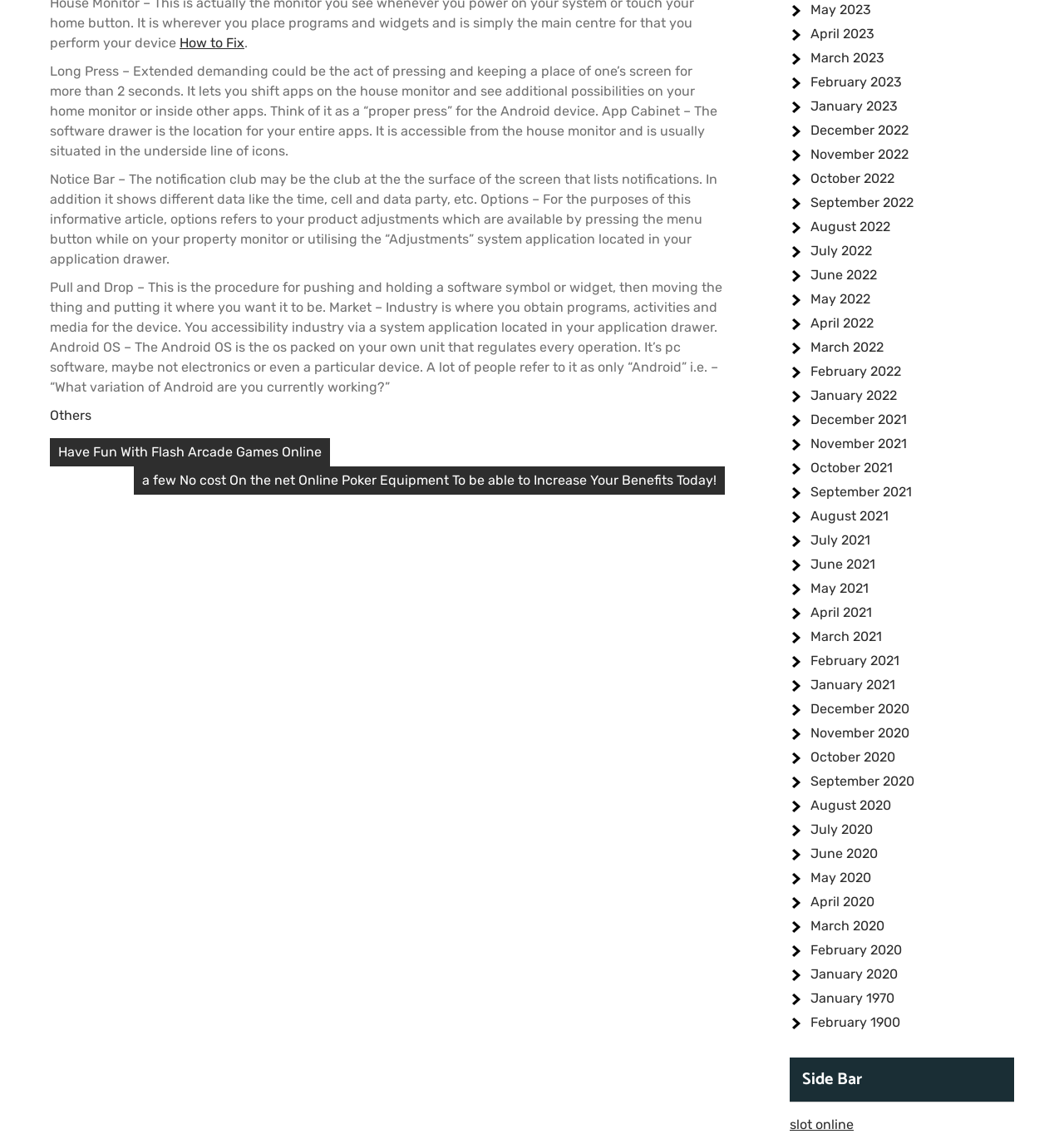Determine the bounding box coordinates of the clickable region to execute the instruction: "Read about 'Long Press'". The coordinates should be four float numbers between 0 and 1, denoted as [left, top, right, bottom].

[0.047, 0.055, 0.674, 0.139]